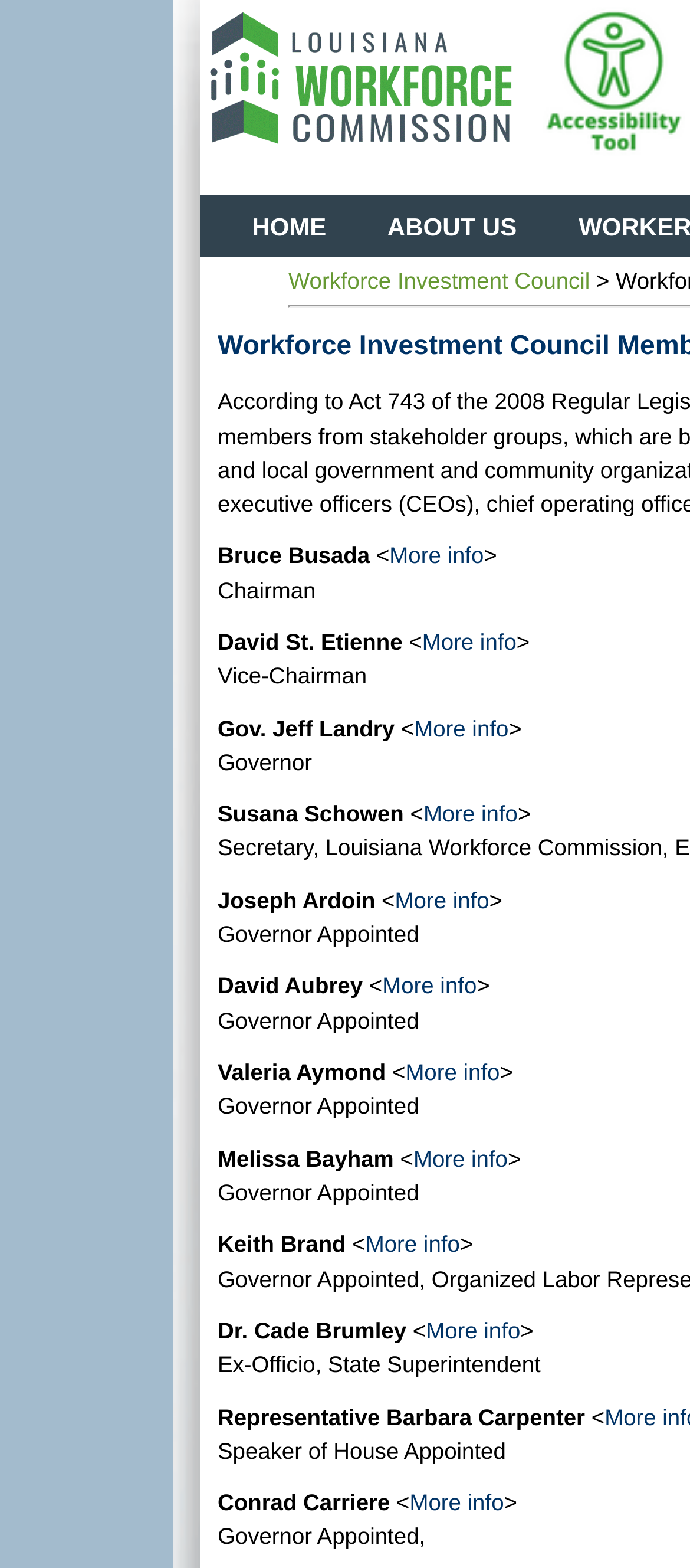Predict the bounding box of the UI element based on the description: "More info". The coordinates should be four float numbers between 0 and 1, formatted as [left, top, right, bottom].

[0.594, 0.95, 0.73, 0.967]